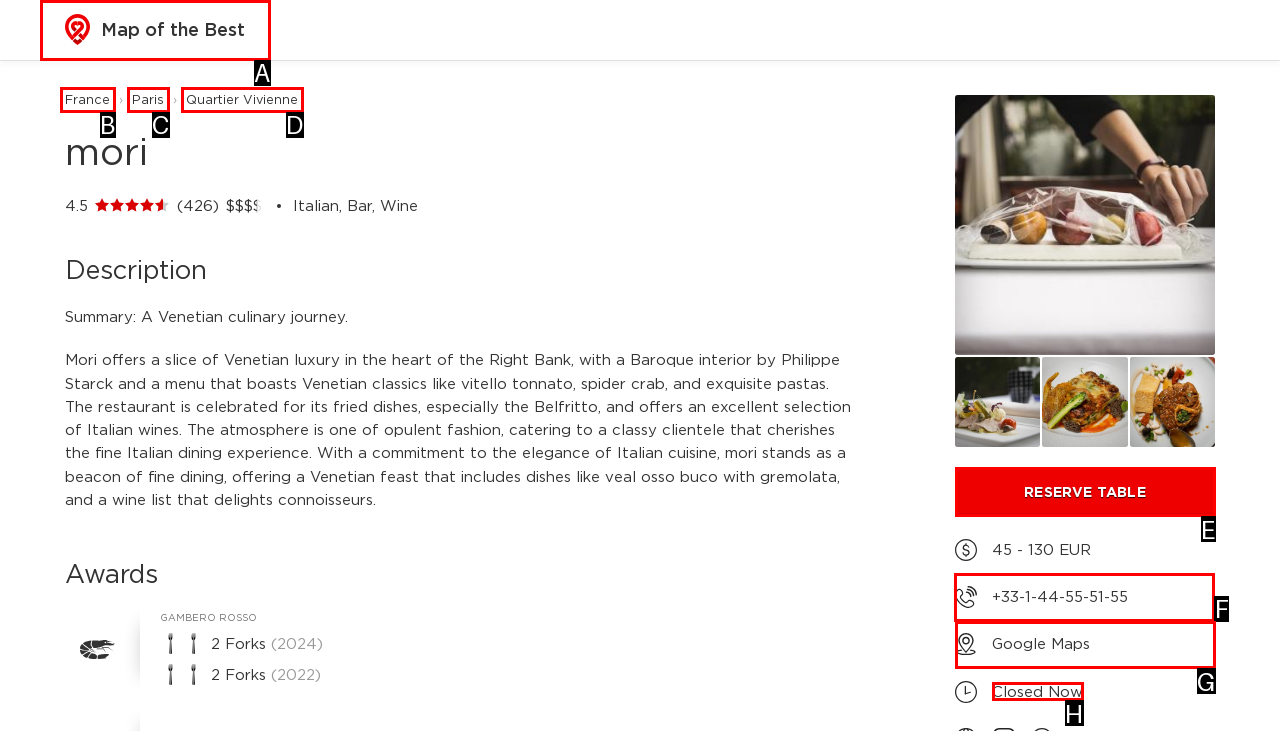Tell me which one HTML element I should click to complete the following task: Call the restaurant using the phone number Answer with the option's letter from the given choices directly.

F